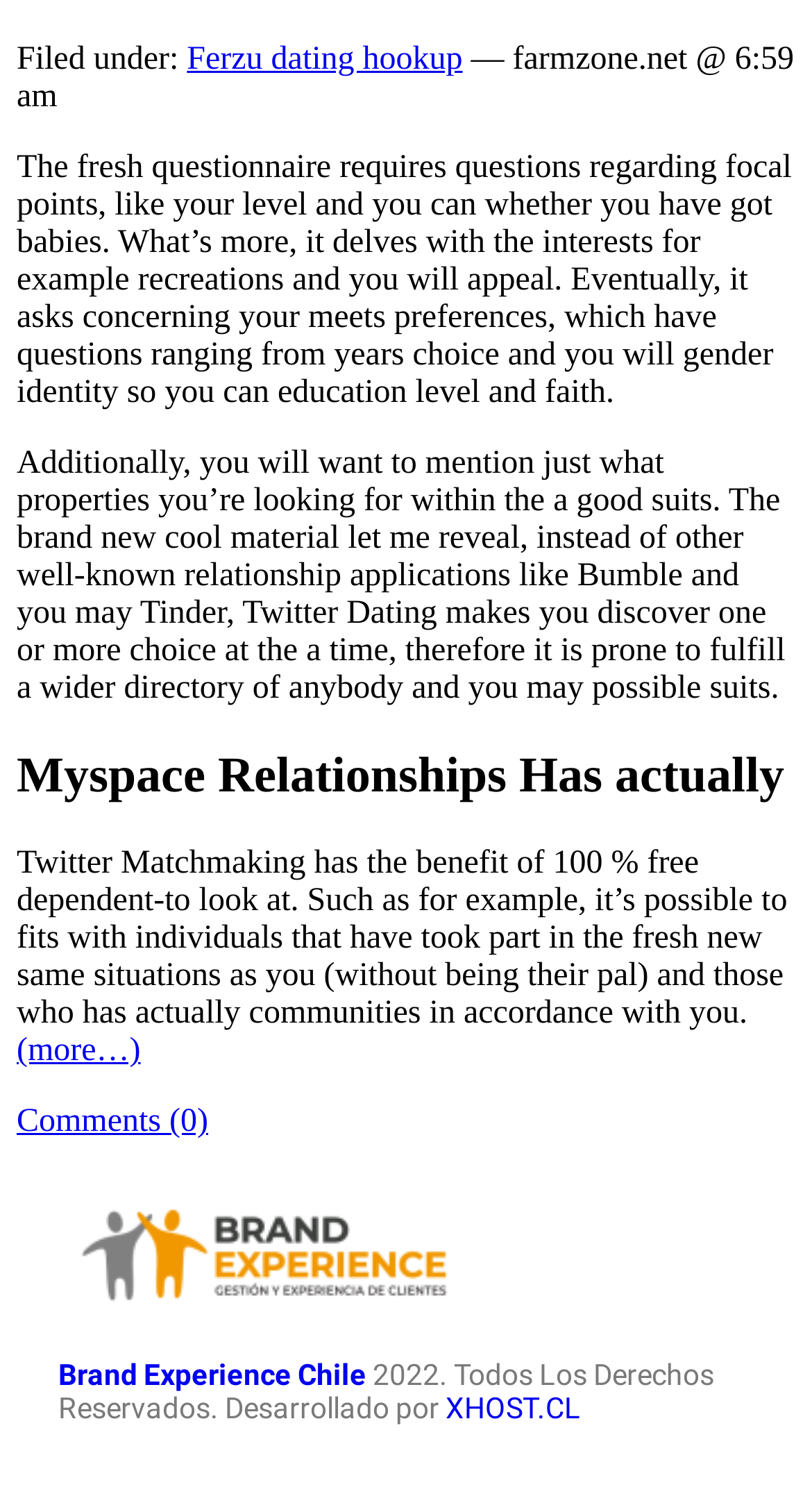Bounding box coordinates must be specified in the format (top-left x, top-left y, bottom-right x, bottom-right y). All values should be floating point numbers between 0 and 1. What are the bounding box coordinates of the UI element described as: Comments (0)

[0.021, 0.731, 0.256, 0.754]